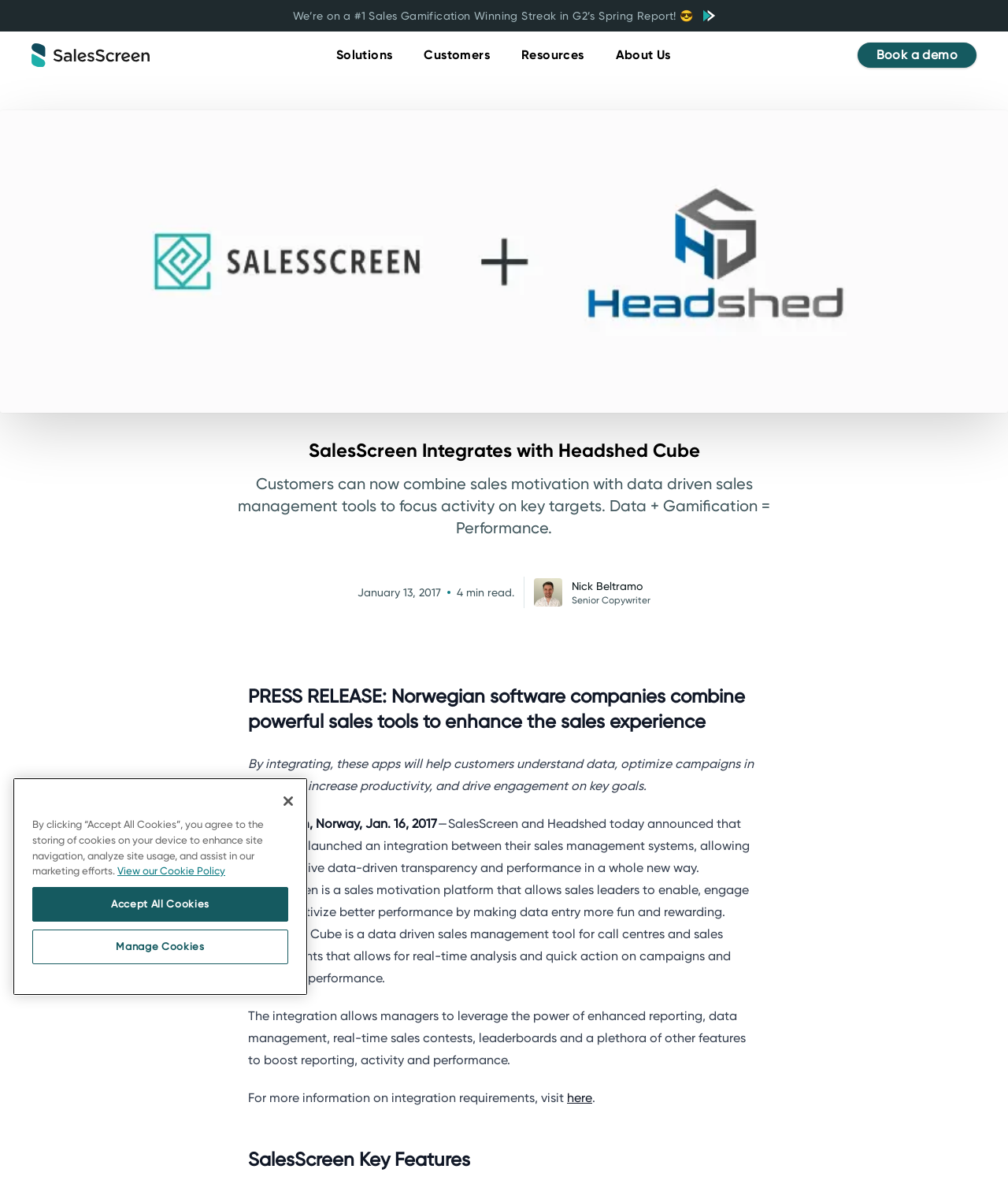Identify the main title of the webpage and generate its text content.

SalesScreen Integrates with Headshed Cube